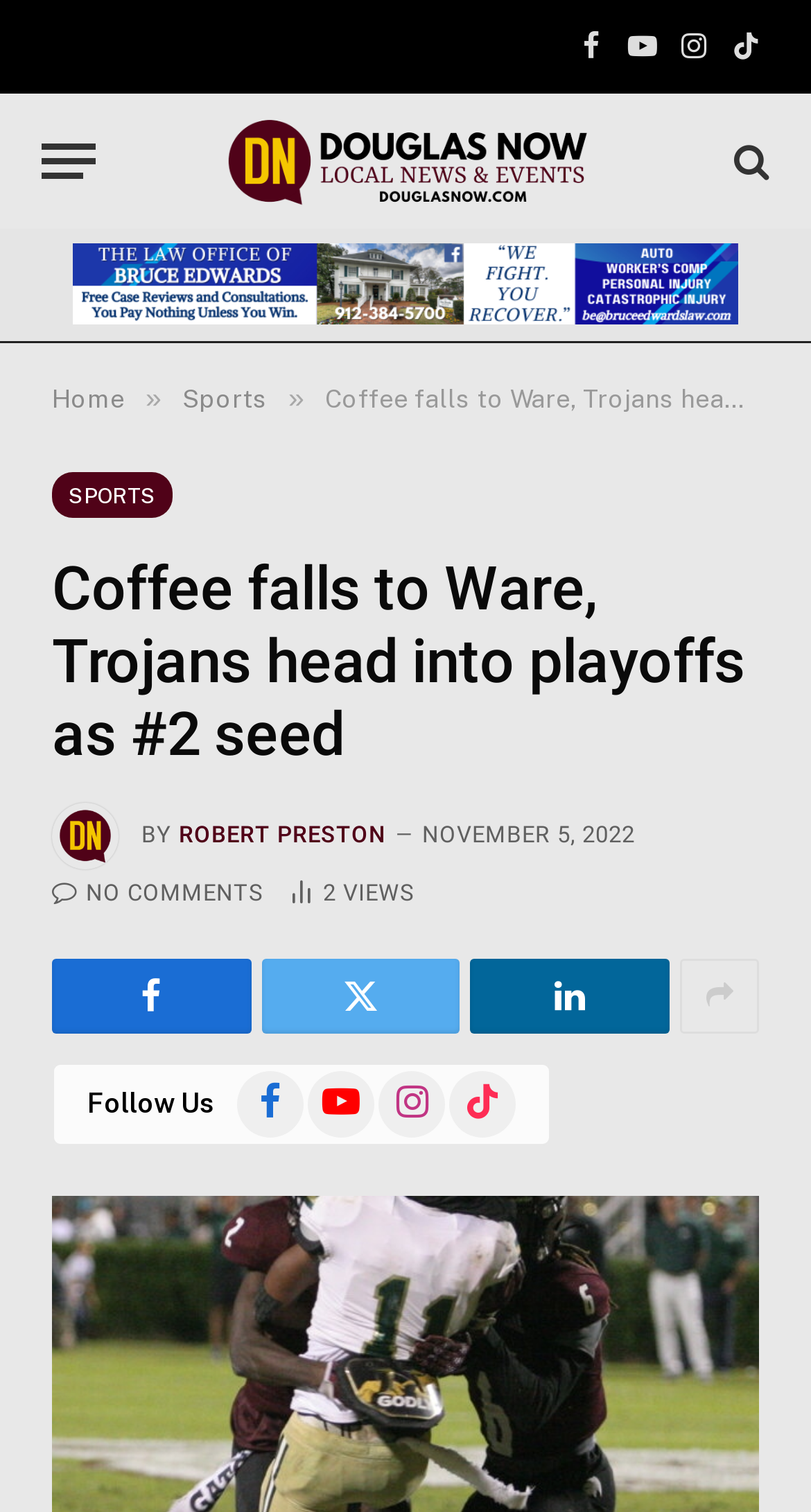Give a one-word or one-phrase response to the question: 
What is the name of the website?

Douglas Now